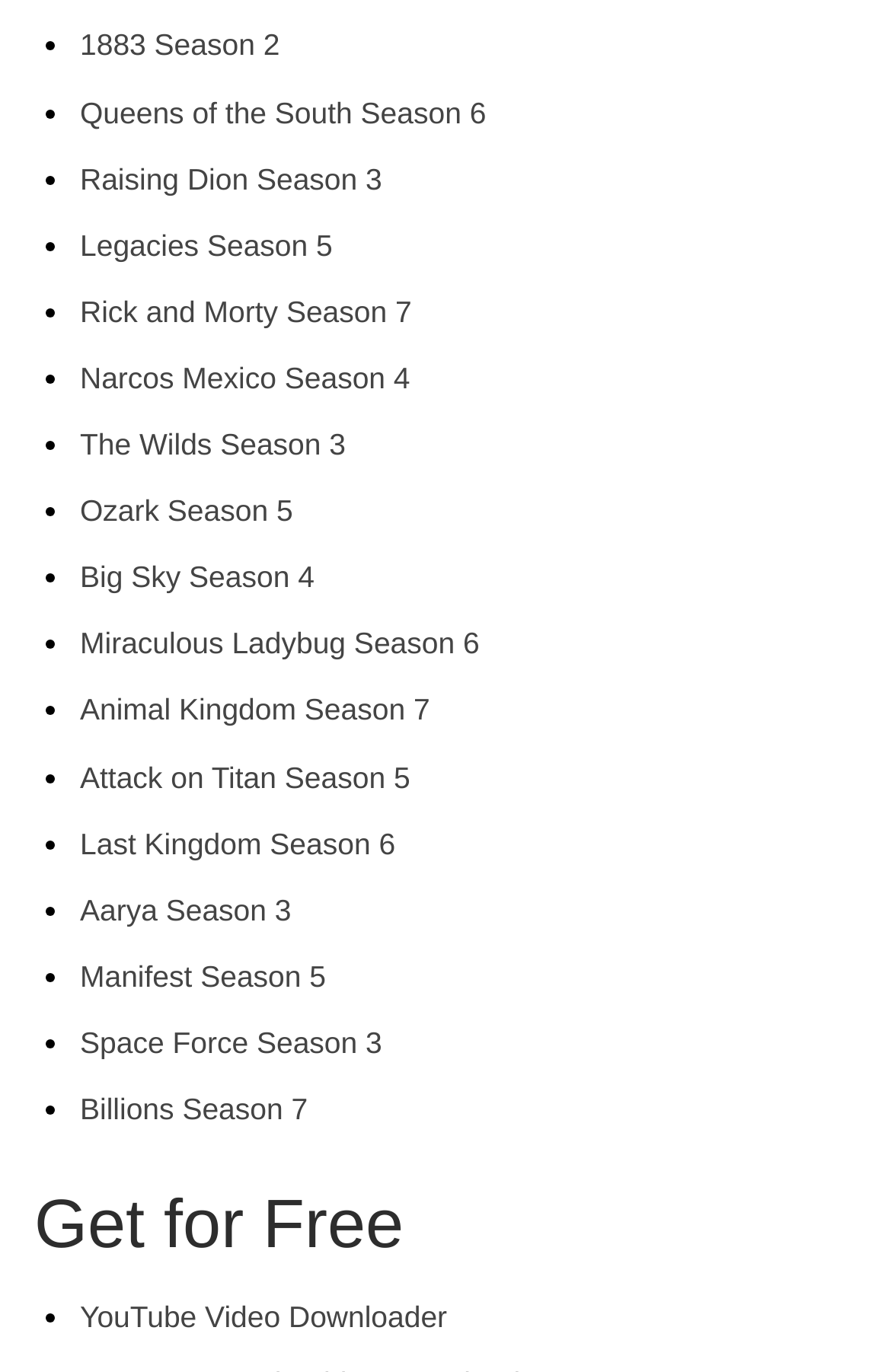Pinpoint the bounding box coordinates of the area that should be clicked to complete the following instruction: "Click on YouTube Video Downloader". The coordinates must be given as four float numbers between 0 and 1, i.e., [left, top, right, bottom].

[0.09, 0.947, 0.502, 0.972]